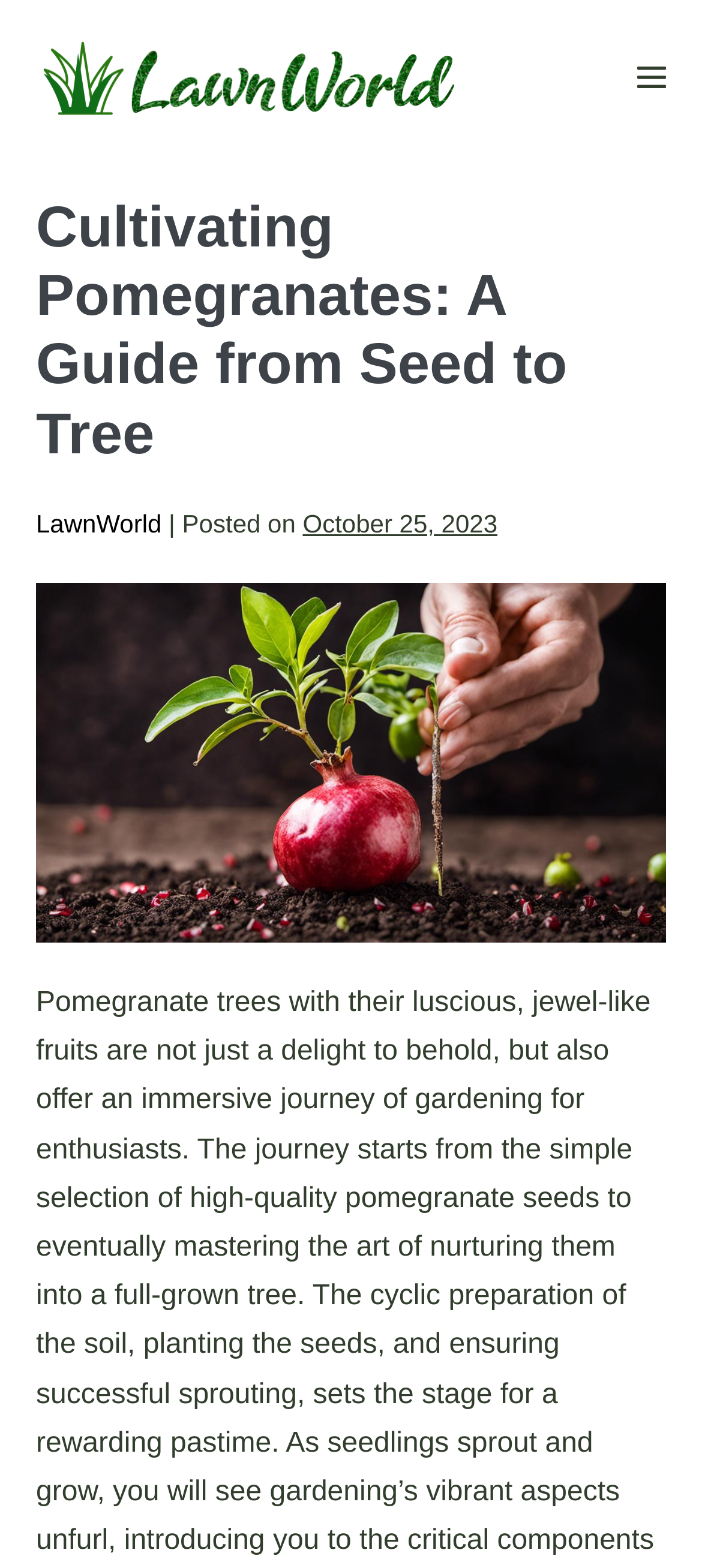Identify and extract the heading text of the webpage.

Cultivating Pomegranates: A Guide from Seed to Tree